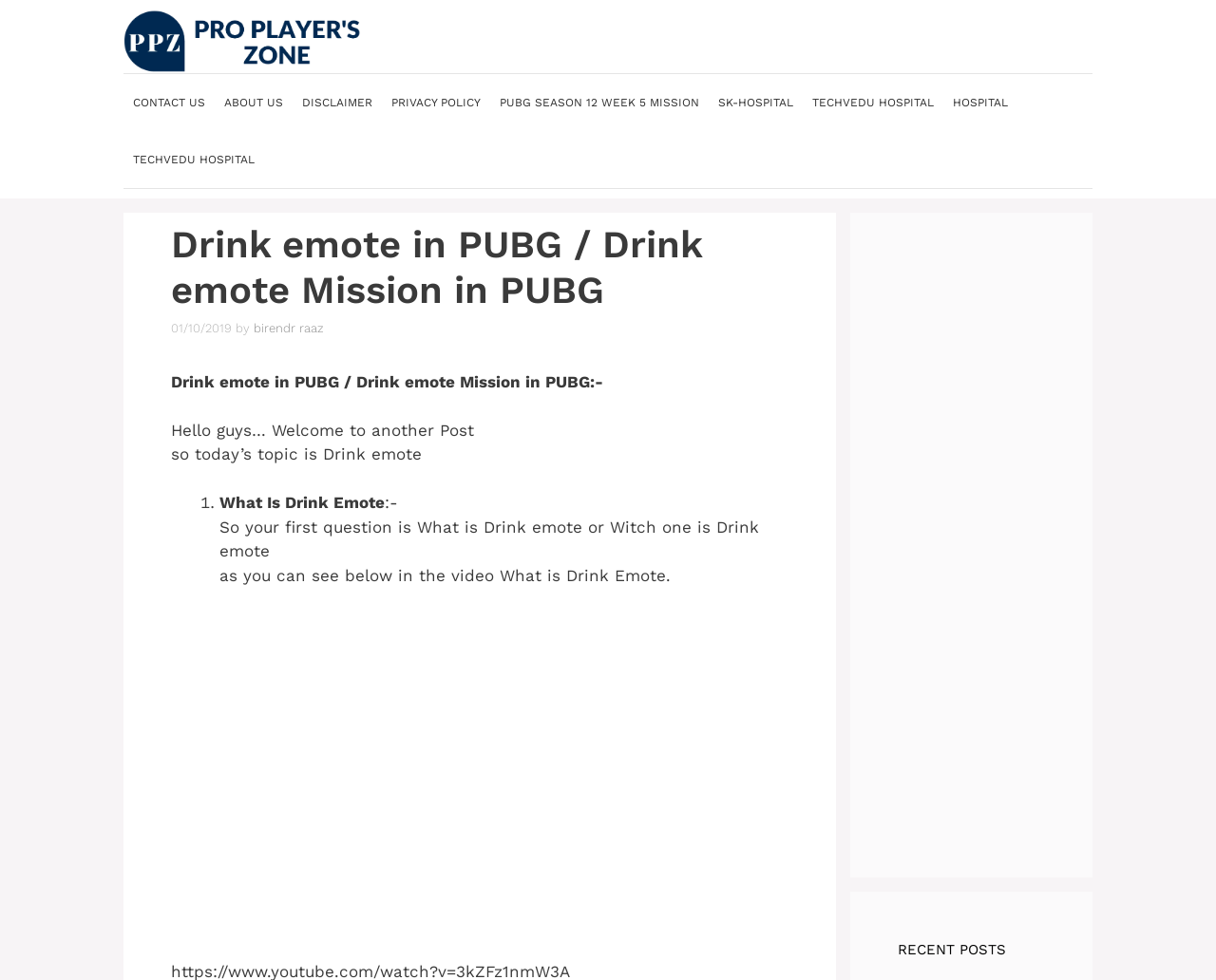Can you pinpoint the bounding box coordinates for the clickable element required for this instruction: "learn about puppet head sculpture"? The coordinates should be four float numbers between 0 and 1, i.e., [left, top, right, bottom].

None